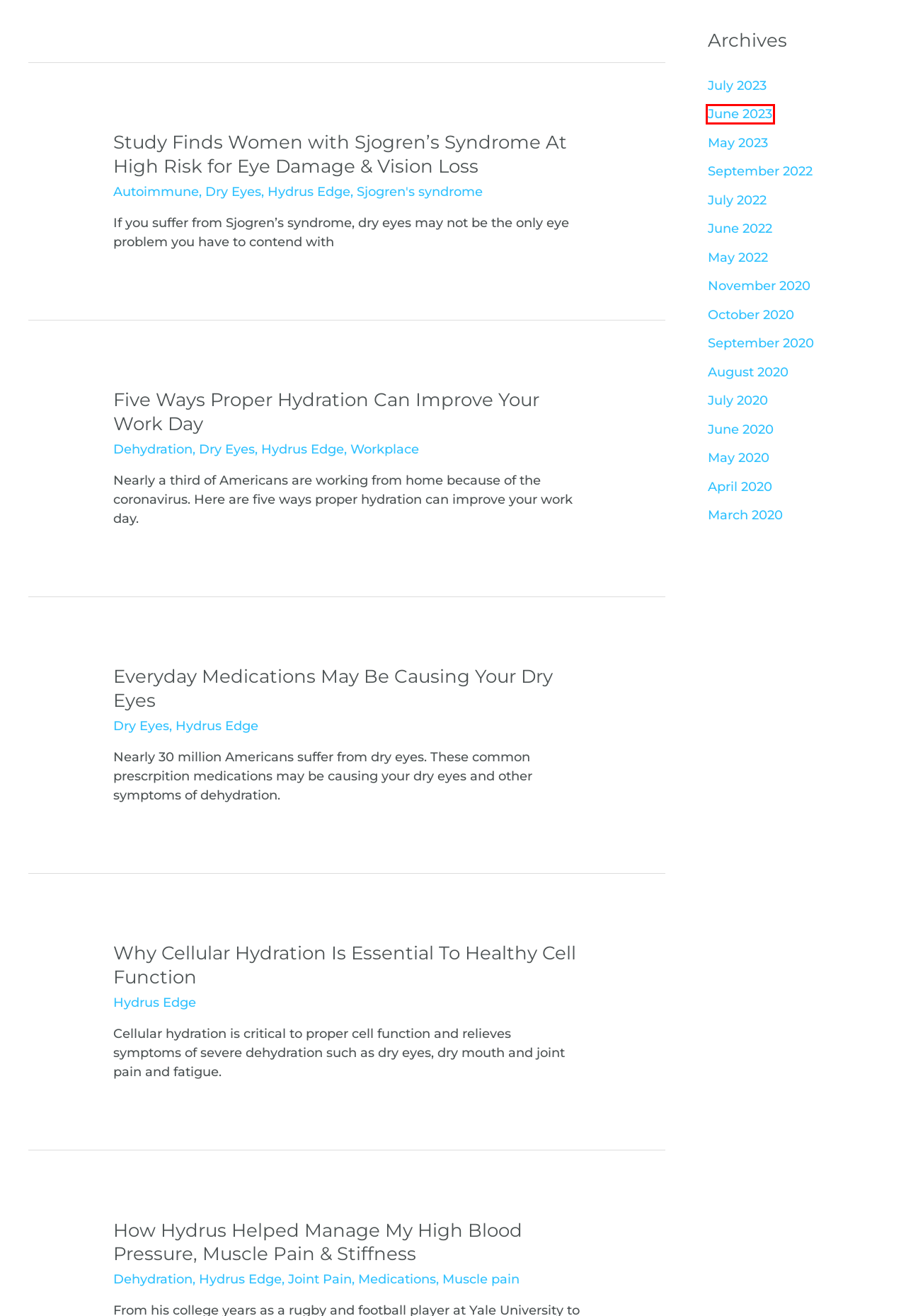Examine the screenshot of the webpage, which has a red bounding box around a UI element. Select the webpage description that best fits the new webpage after the element inside the red bounding box is clicked. Here are the choices:
A. November 2020 - Hydrus Edge
B. Dehydration Archives - Hydrus Edge
C. June 2022 - Hydrus Edge
D. May 2020 - Hydrus Edge
E. June 2023 - Hydrus Edge
F. Five Ways Proper Hydration Can Improve Your Work Day
G. October 2020 - Hydrus Edge
H. Study Finds Women with Sjogren's At High Risk for Vision Loss

E